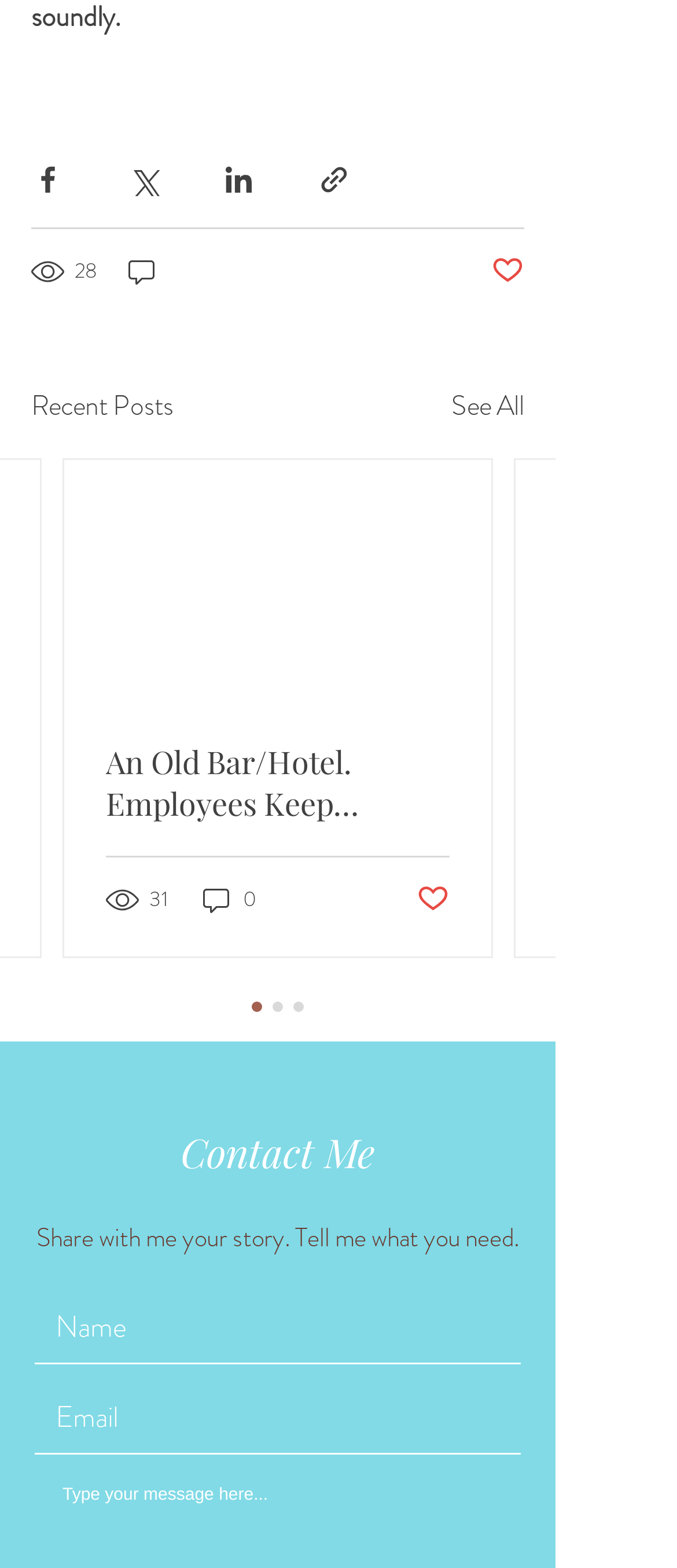Please respond in a single word or phrase: 
How many posts are displayed on the webpage?

2